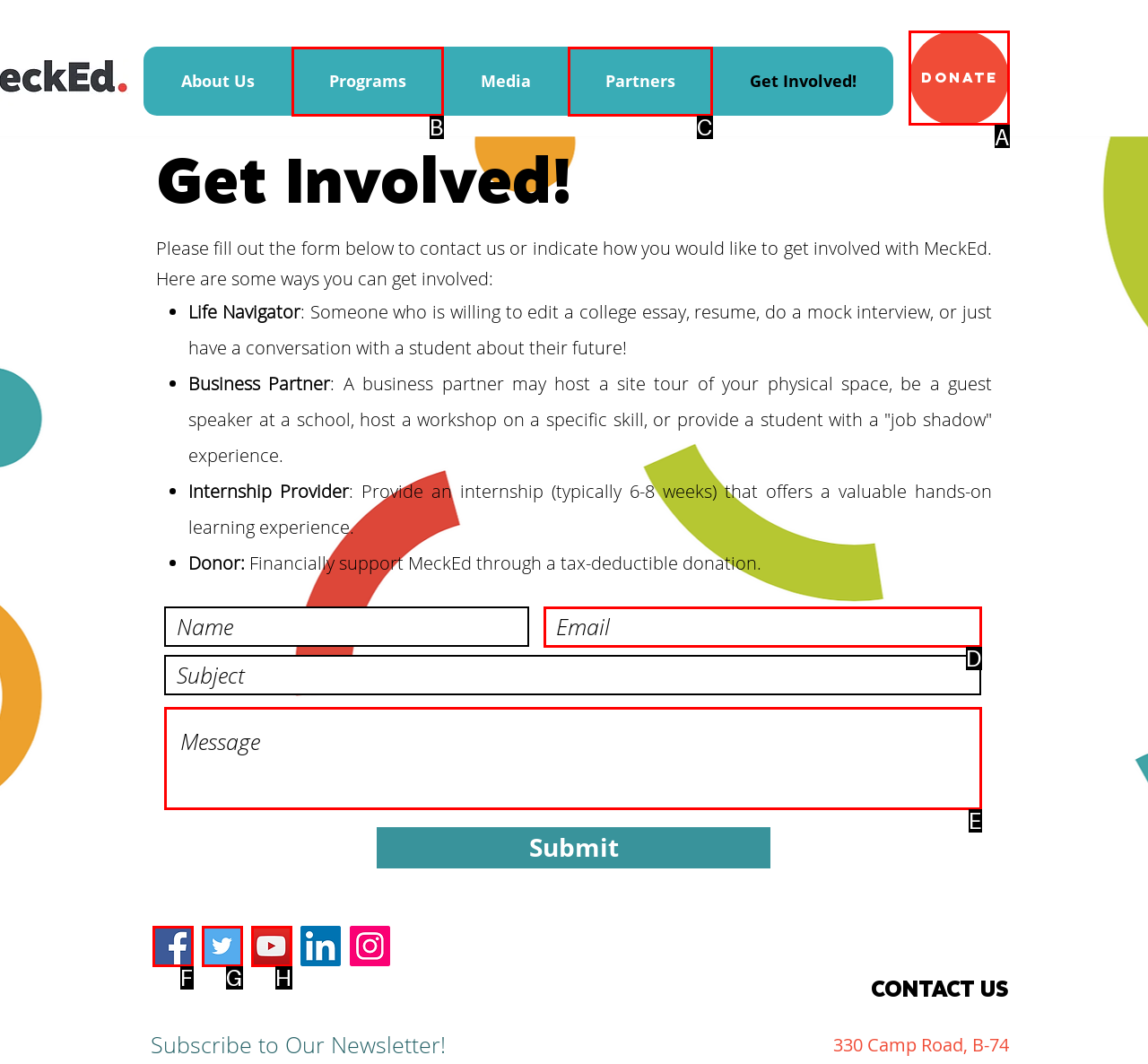Choose the letter of the element that should be clicked to complete the task: Click Donate
Answer with the letter from the possible choices.

A